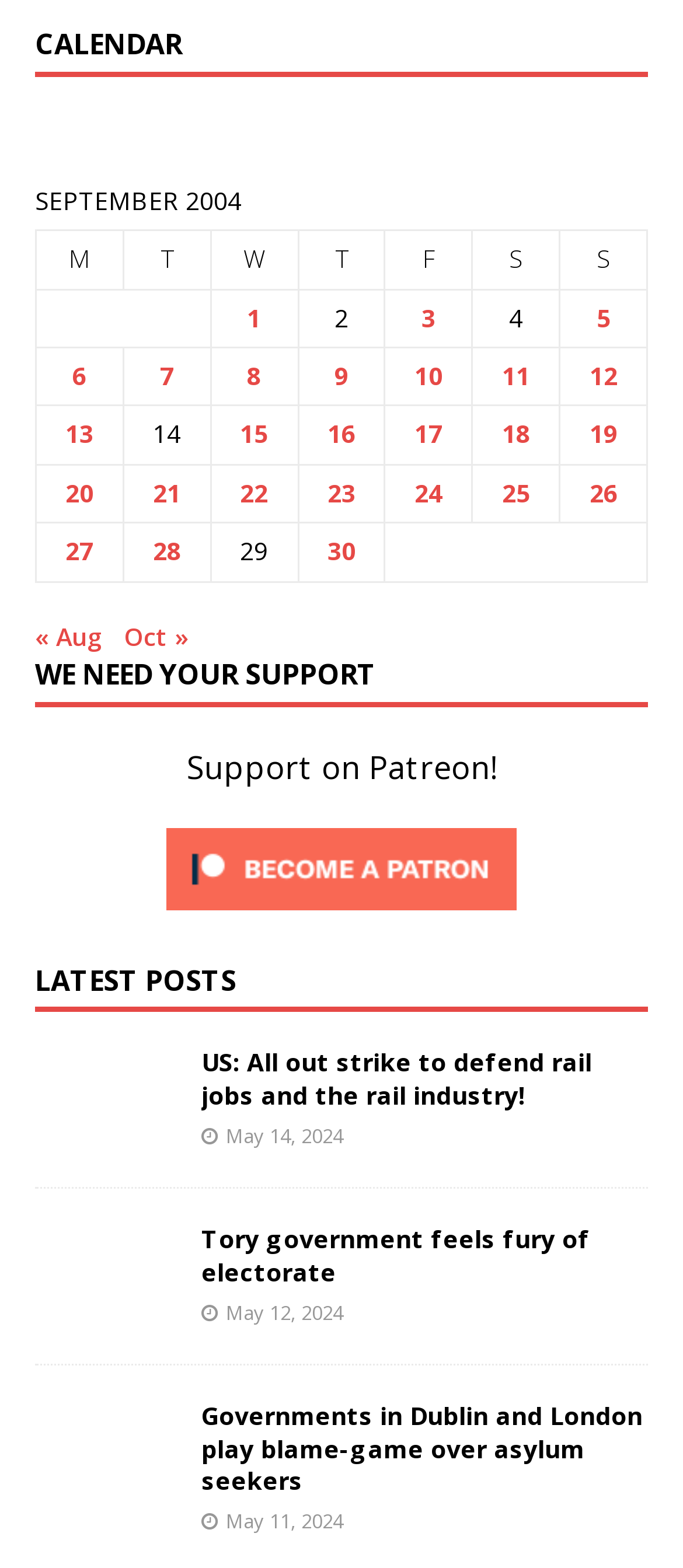Identify the bounding box coordinates of the area you need to click to perform the following instruction: "Go to previous month".

[0.051, 0.395, 0.151, 0.416]